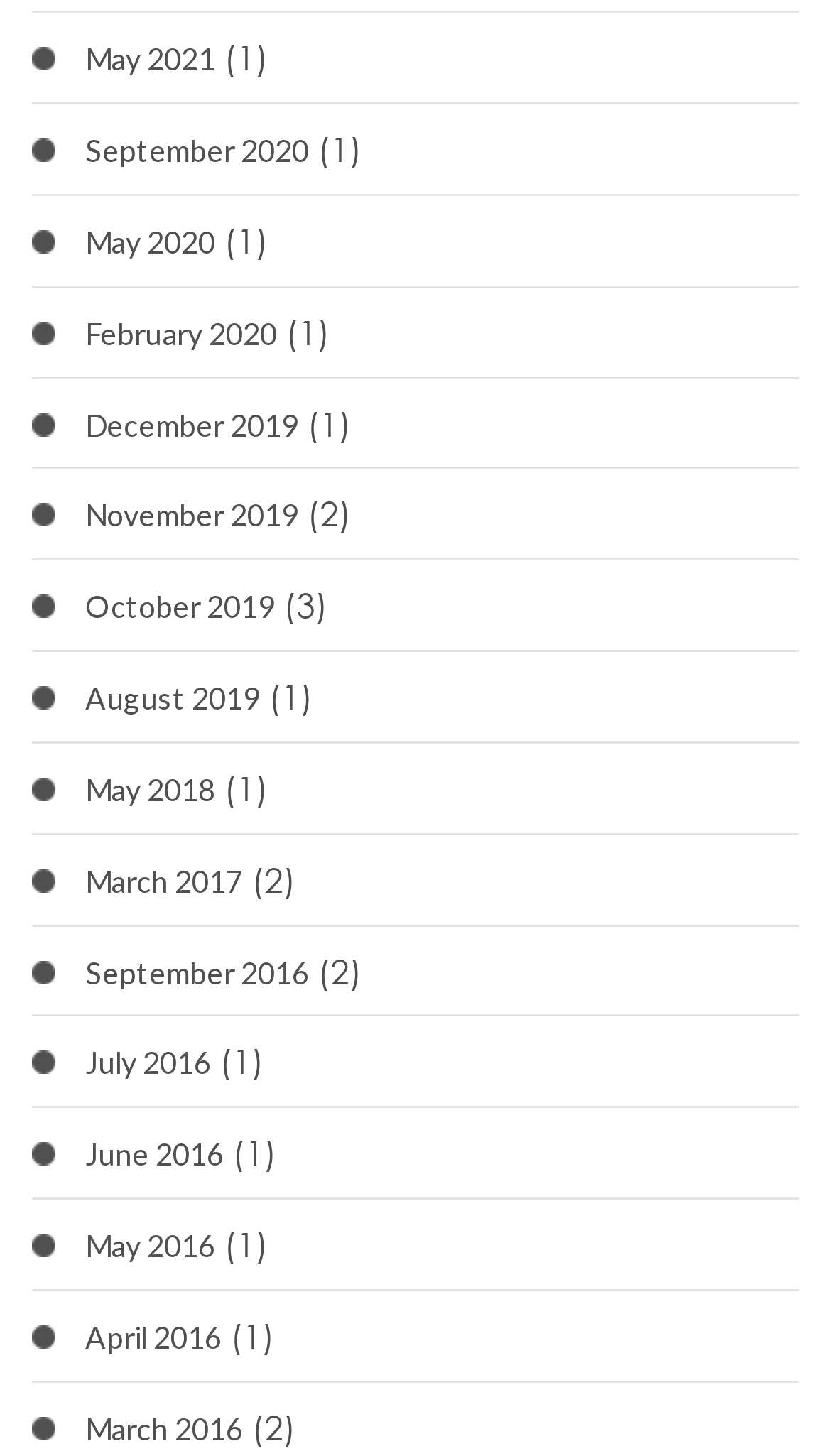How many months have two articles?
Examine the webpage screenshot and provide an in-depth answer to the question.

After analyzing the list of links and their corresponding static text, I found that two months have two articles, which are September 2016 and March 2017, indicated by the static text '(2)' next to their links.